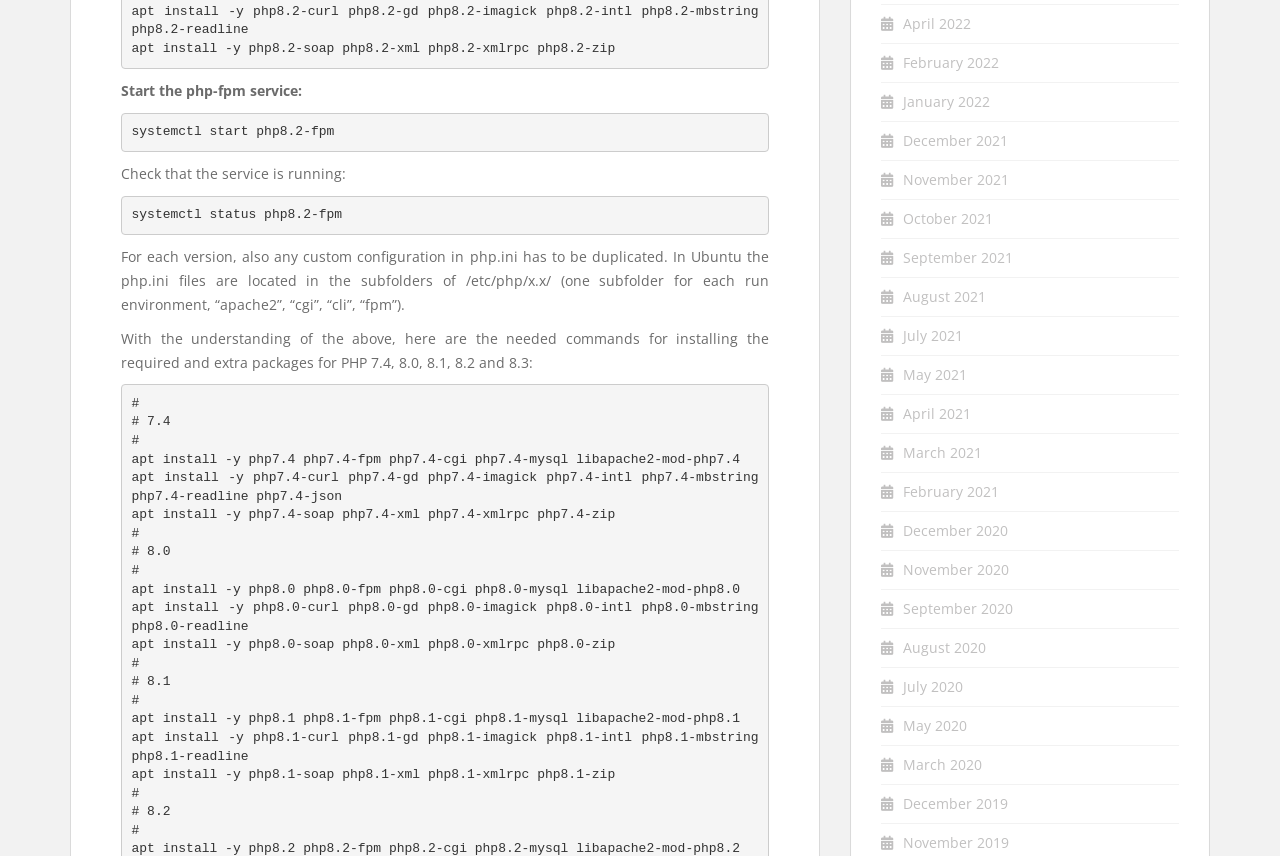Give a short answer to this question using one word or a phrase:
What is the purpose of the systemctl command?

To start or check the php-fpm service